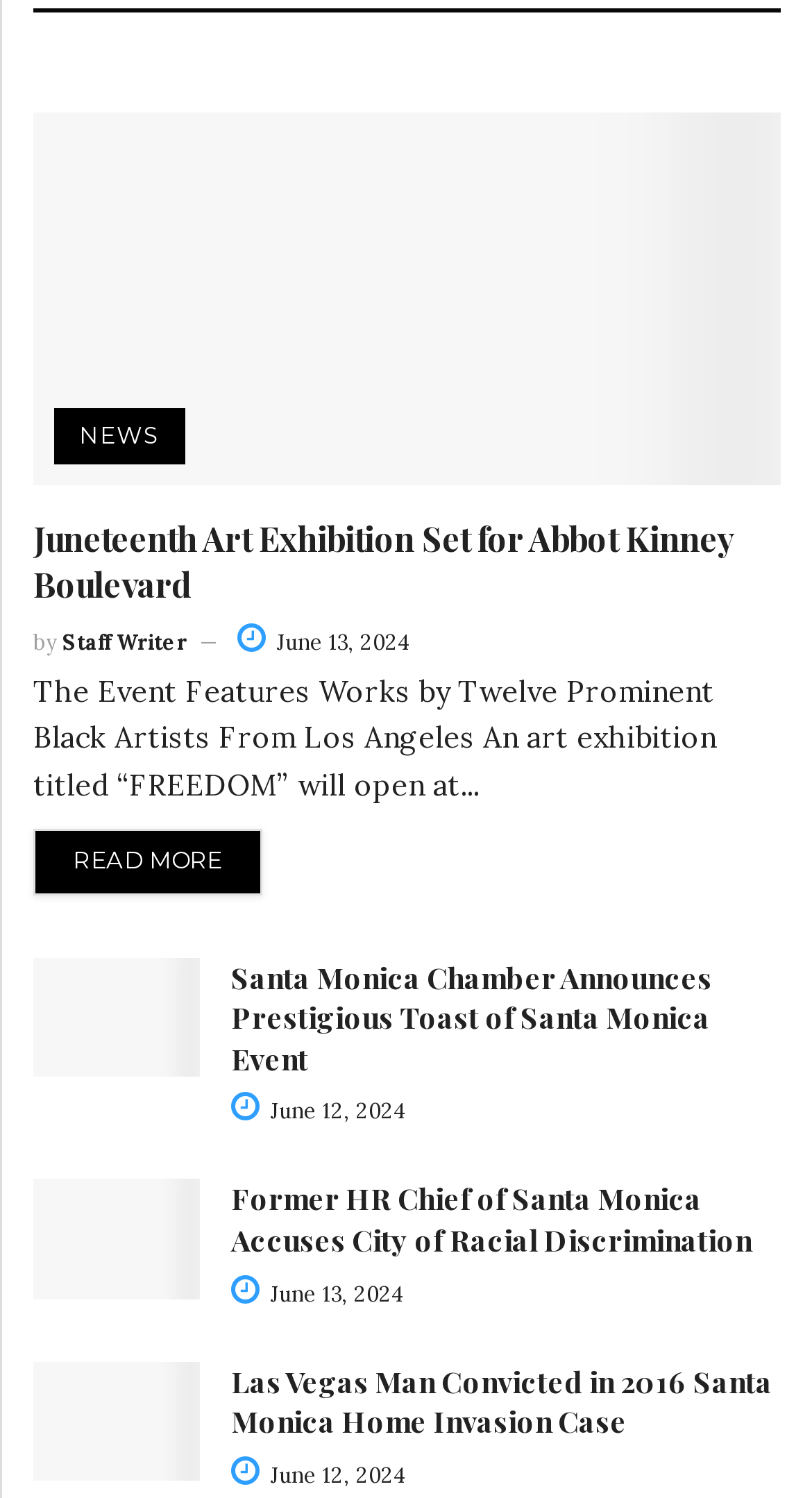Please give a succinct answer to the question in one word or phrase:
How many images are on this webpage?

4